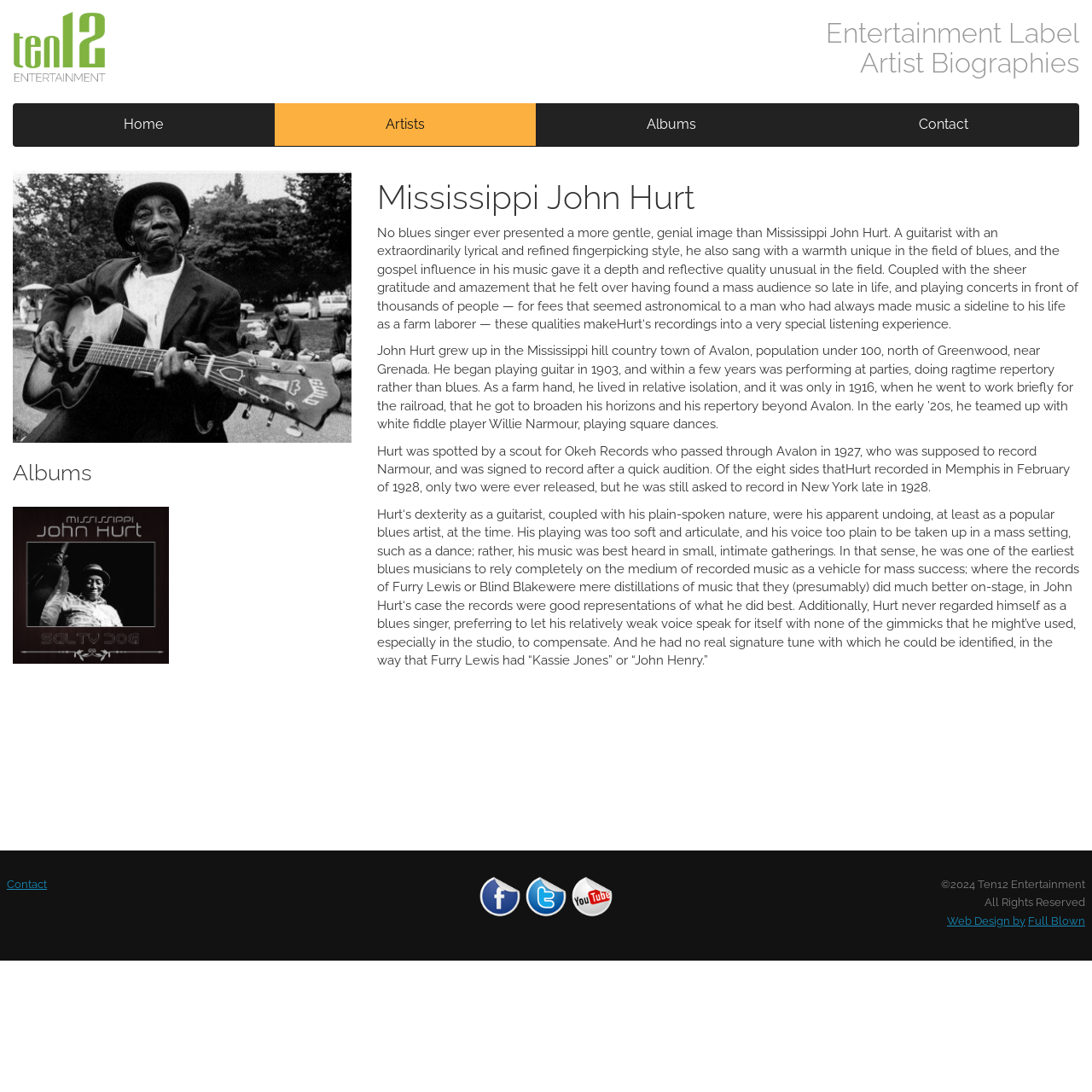Reply to the question with a single word or phrase:
What is the occupation of Mississippi John Hurt mentioned on this webpage?

farm laborer